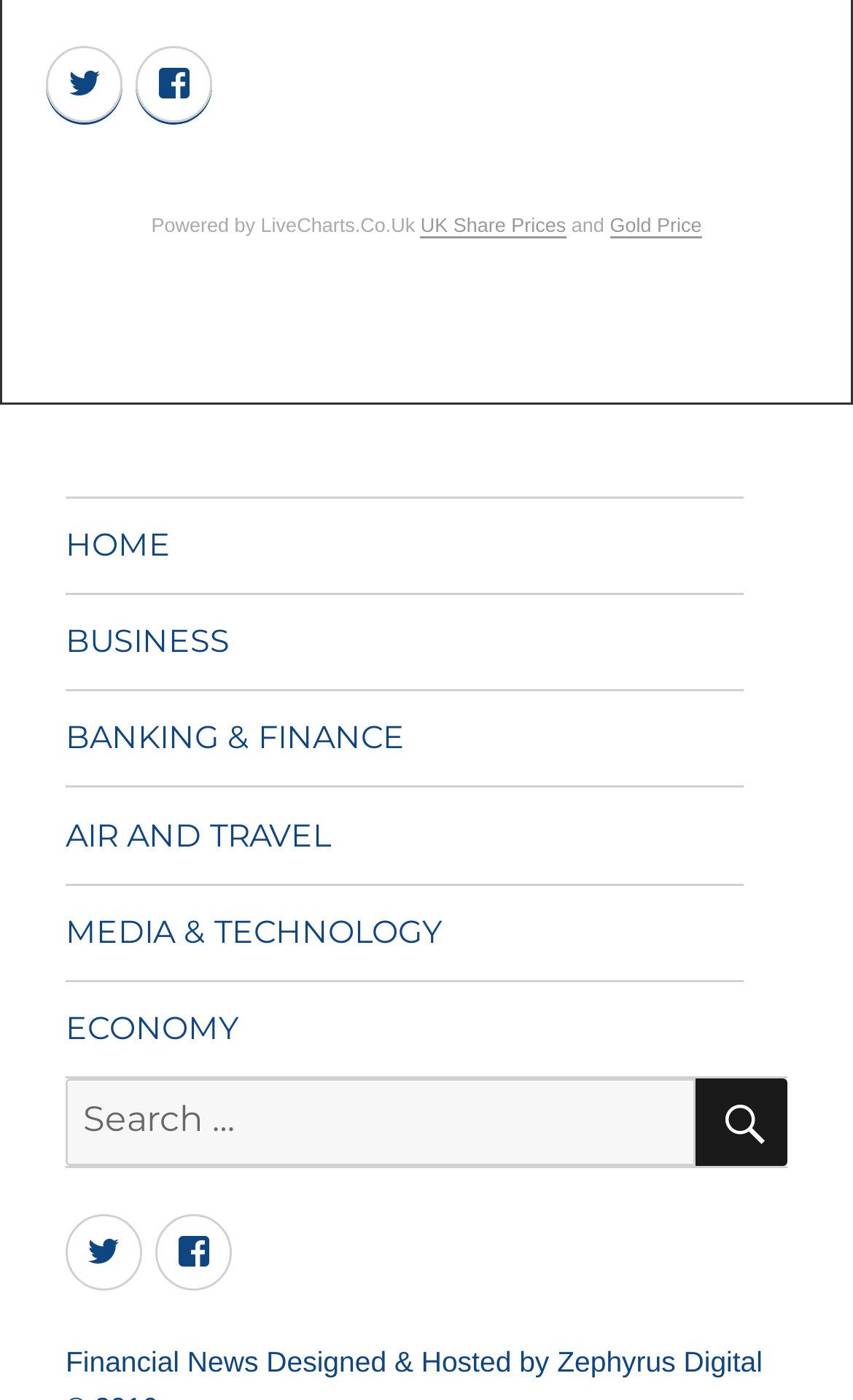Using the description: "Banking & Finance", identify the bounding box of the corresponding UI element in the screenshot.

[0.077, 0.494, 0.872, 0.562]